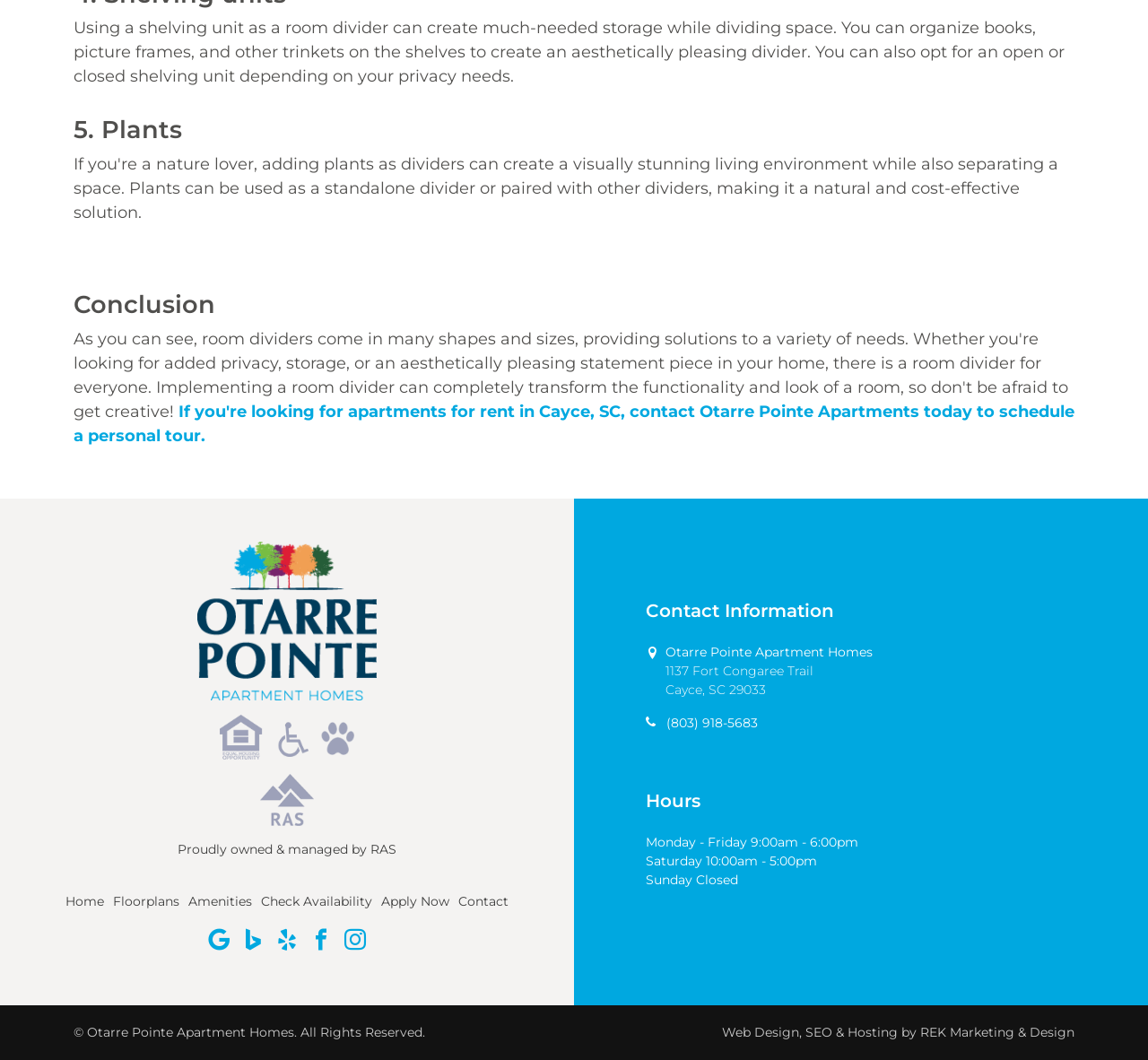What is the name of the apartment complex?
Look at the screenshot and give a one-word or phrase answer.

Otarre Pointe Apartment Homes